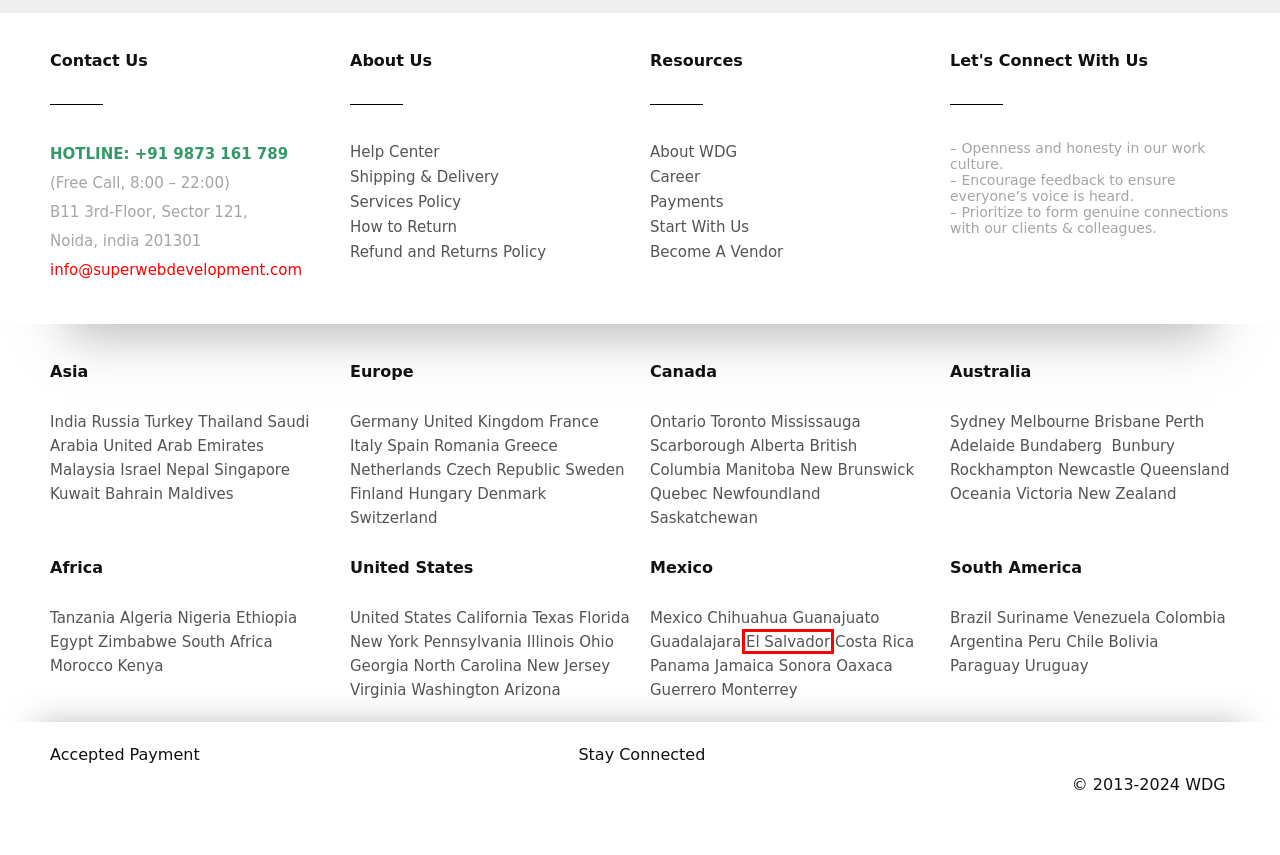Look at the screenshot of a webpage with a red bounding box and select the webpage description that best corresponds to the new page after clicking the element in the red box. Here are the options:
A. Premier SEO Agency in Panama - Empower Your Online Success
B. #1 Top SEO Agency in Thailand | SEO, SMO, PPC, SEM, ORM and Free Reports
C. Leading SEO Agency in Peru Boost Visibility #1 Seo Agency in Peru
D. Local SEO Agency in Guanajuato - Optimize Your Online Presence
E. Top #1 Seo Agency in Finland | drive more organic traffic & sales
F. Specialists SEO Agency in France | #1 Unleash Your Website's Potential
G. SEO Agency in El Salvador - Boost Your Website Presence
H. #1 Top SEO Agency in Kuwait | SEO, SMO, PPC, SEM, ORM and Free Reports

G